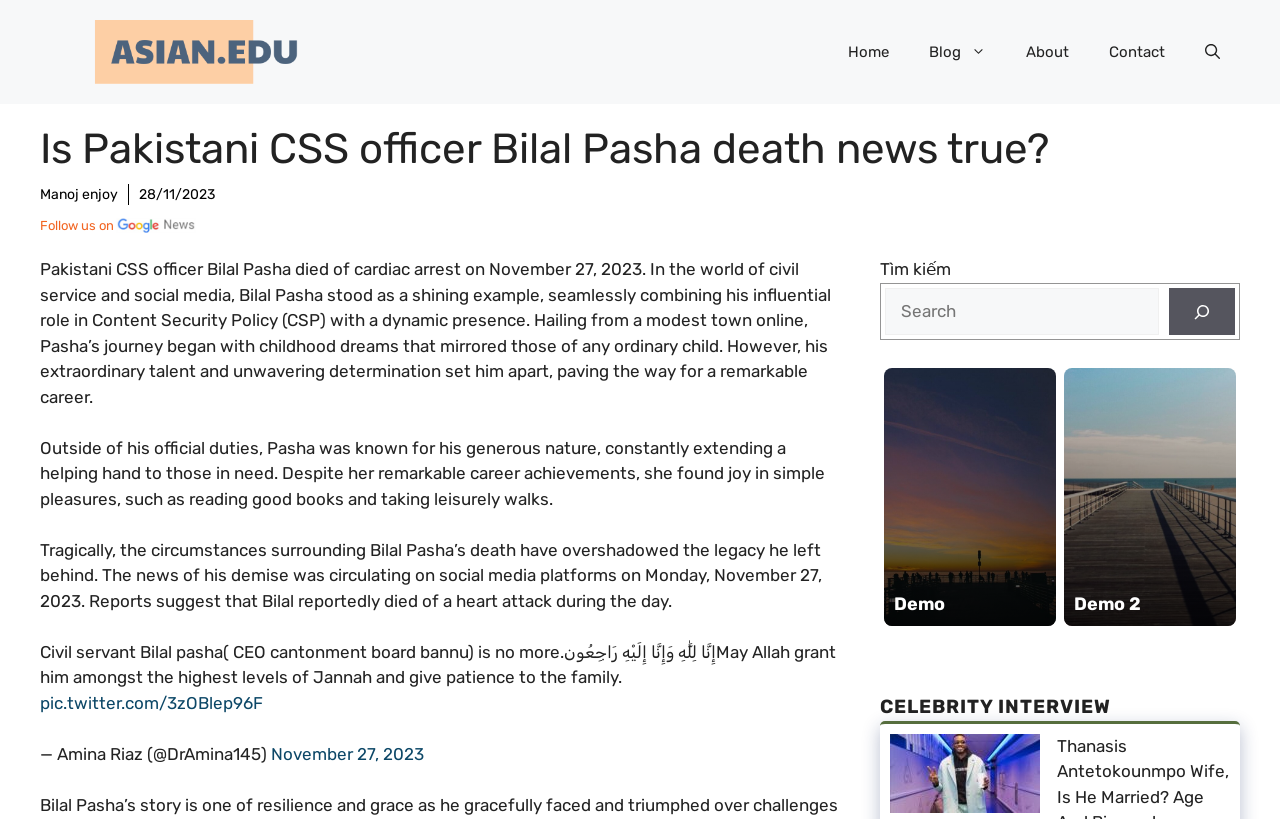Offer a thorough description of the webpage.

The webpage is about the news of Pakistani CSS officer Bilal Pasha's death. At the top, there is a banner with the site's name "ASIAN EDU" and a navigation menu with links to "Home", "Blog", "About", and "Contact". Below the banner, there is a heading that reads "Is Pakistani CSS officer Bilal Pasha death news true?".

On the left side, there is a section with a link to "Manoj enjoy" and a timestamp "28/11/2023". Below this section, there is a link to "Follow us on" which leads to a block of text that describes Bilal Pasha's life and career. The text is divided into four paragraphs, each describing a different aspect of his life, including his childhood, his career, his personality, and his death.

To the right of the text block, there is a search bar with a button and an image. Below the search bar, there are two links to "Demo" and "Demo 2", each with an accompanying image.

At the bottom of the page, there is a heading that reads "CELEBRITY INTERVIEW" with an image of Thanasis Antetokounmpo's wife below it.

There are a total of 7 links on the page, including the navigation menu links, the "Follow us on" link, and the "Demo" and "Demo 2" links. There are also 5 images on the page, including the site's logo, the image accompanying the "Follow us on" link, the search button image, and the two images below the "Demo" and "Demo 2" links.